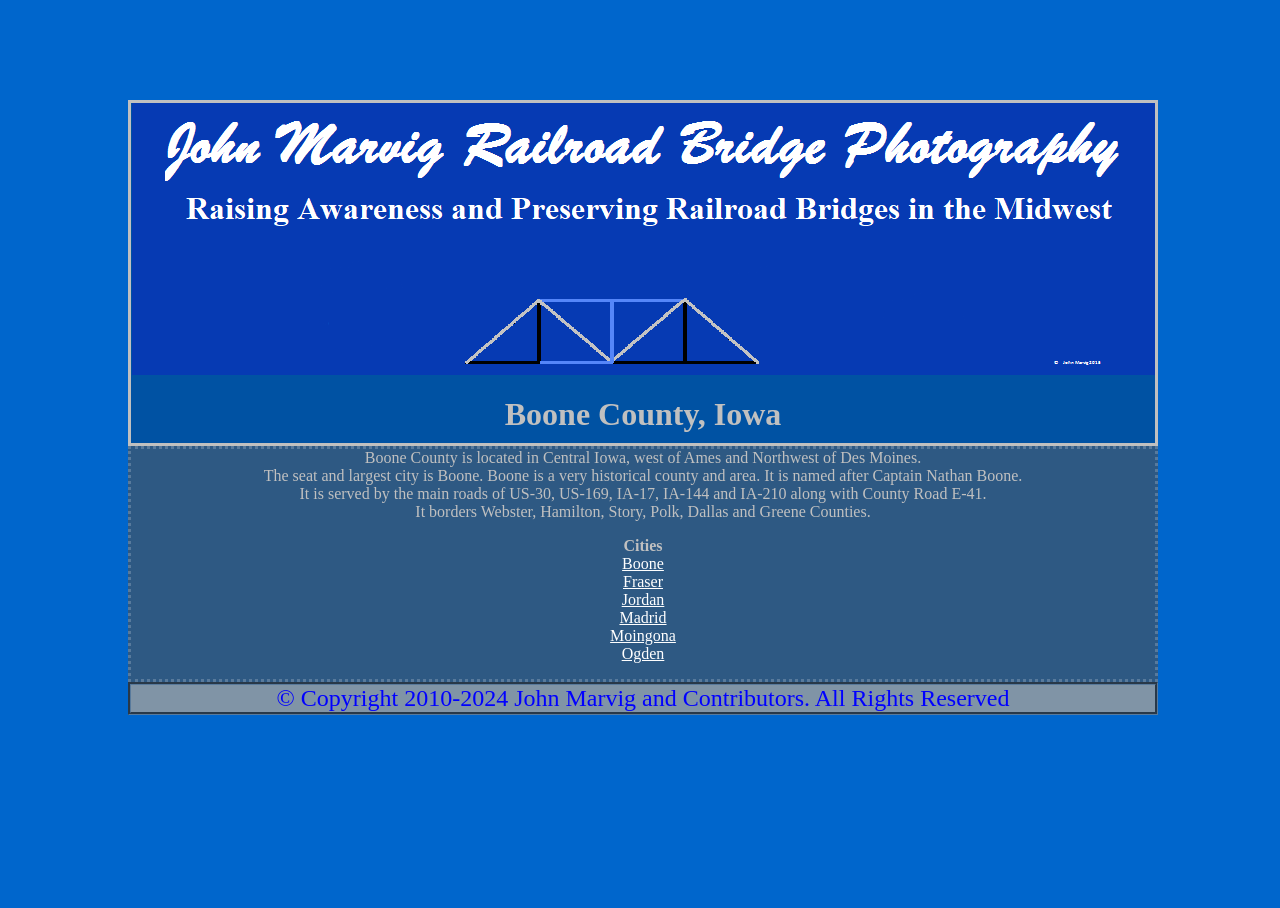Using the information in the image, give a detailed answer to the following question: How many cities are listed?

I counted the number of links under the 'Cities' heading, which are Boone, Fraser, Jordan, Madrid, Moingona, and Ogden, totaling 6 cities.